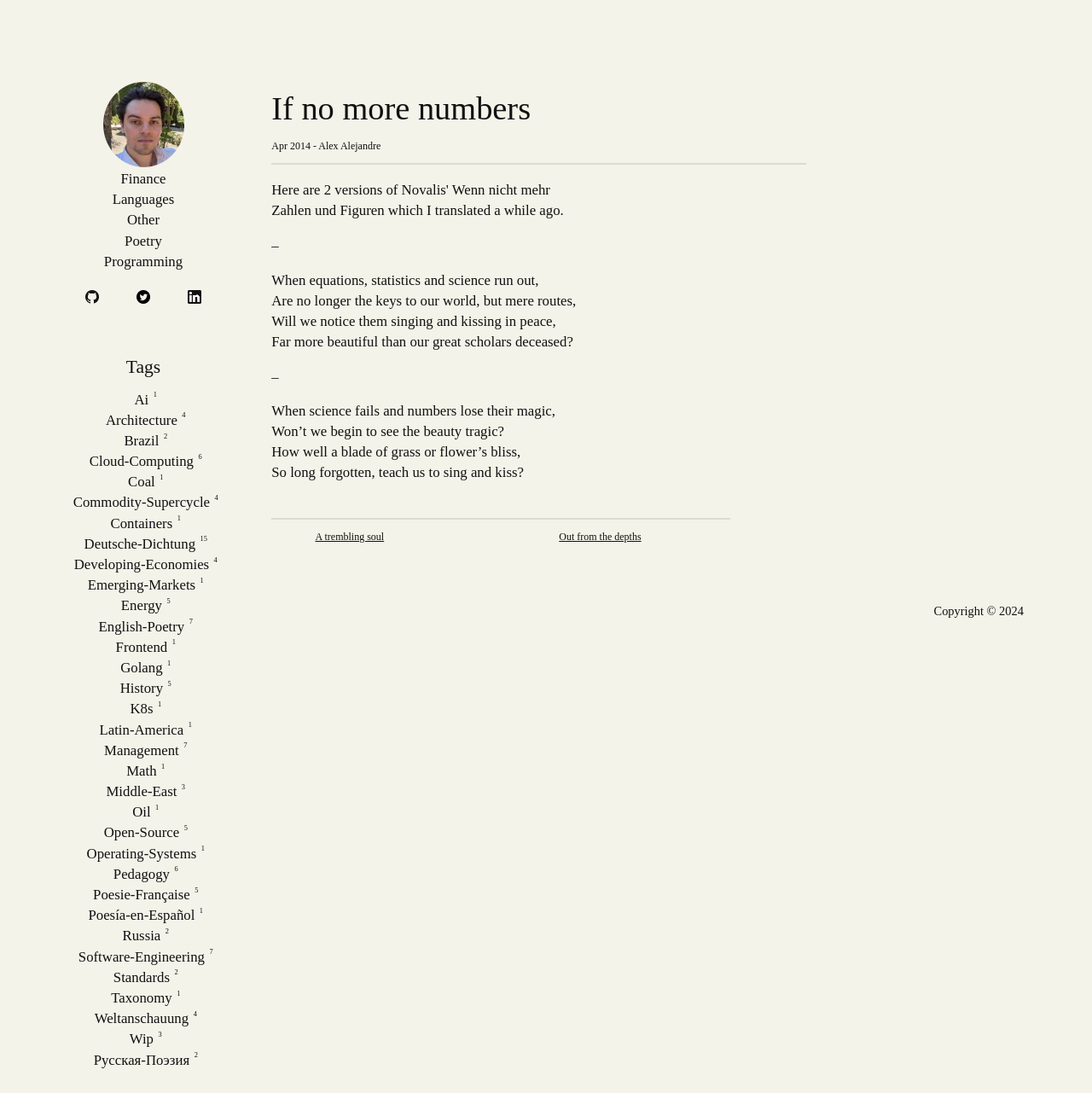How many links are under the 'Tags' heading?
Based on the visual details in the image, please answer the question thoroughly.

Starting from the 'Tags' heading with a bounding box coordinate of [0.061, 0.328, 0.202, 0.345], I count 27 links below it, including 'Ai', 'Architecture', 'Brazil', and so on.